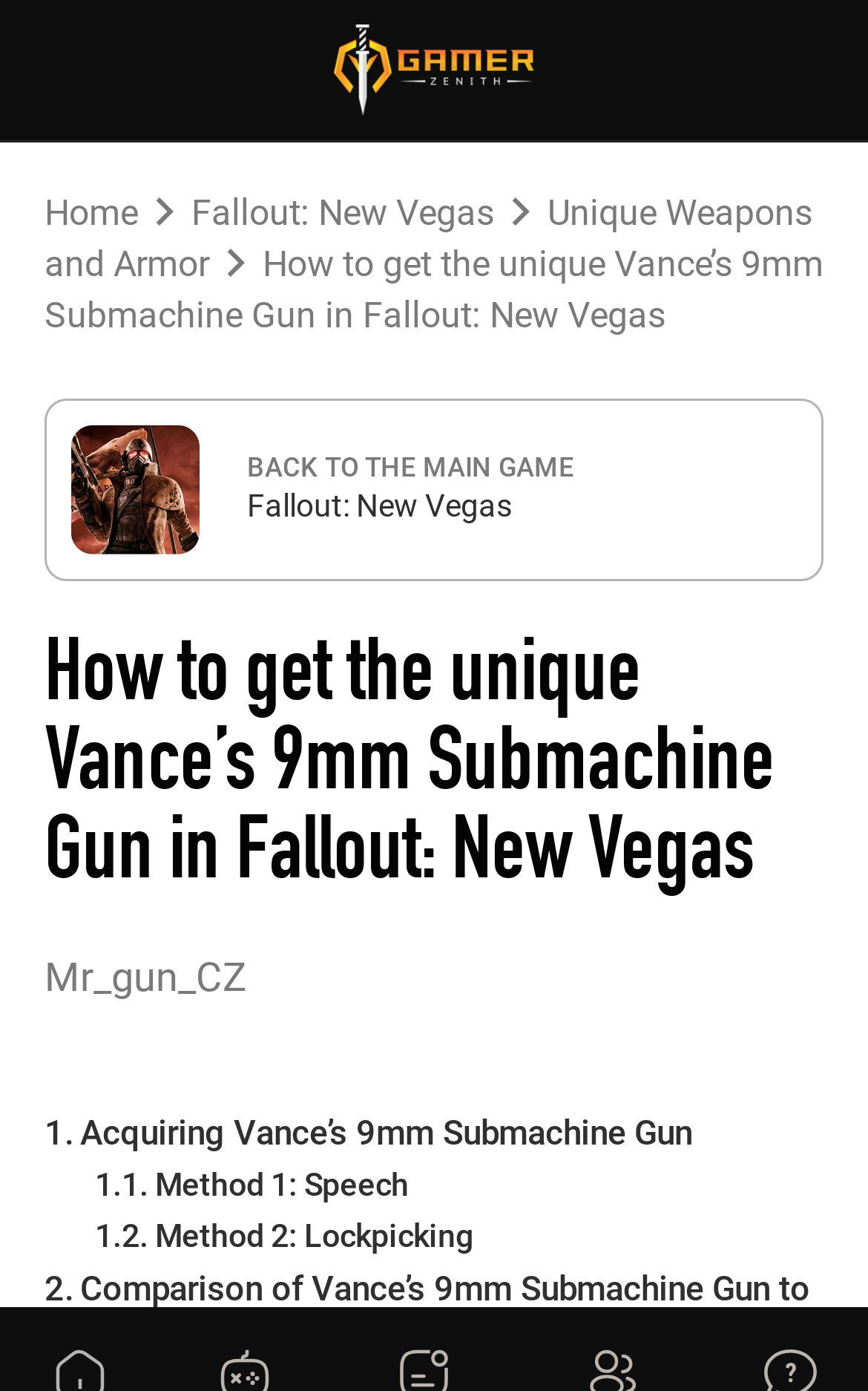Identify the bounding box coordinates of the region that should be clicked to execute the following instruction: "Visit the homepage".

[0.051, 0.138, 0.159, 0.168]